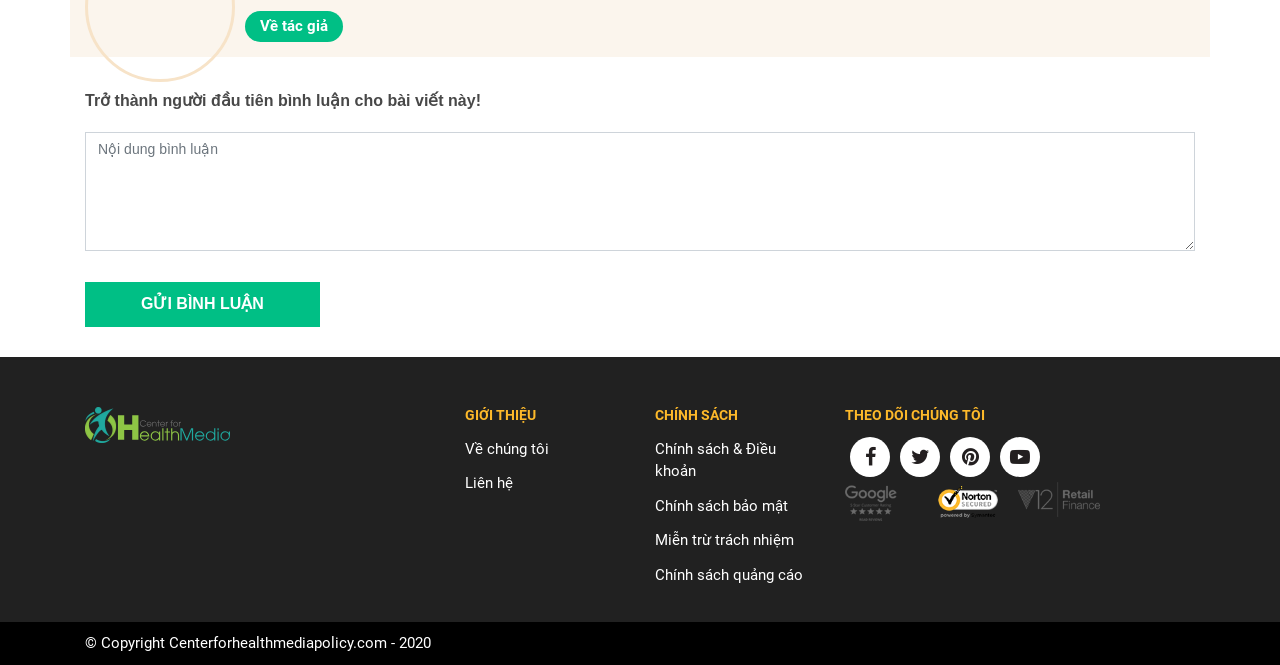What is the copyright year of the webpage?
Utilize the image to construct a detailed and well-explained answer.

The copyright information is located at the bottom of the webpage, and it states '© Copyright Centerforhealthmediapolicy.com - 2020'. This indicates that the copyright year of the webpage is 2020.